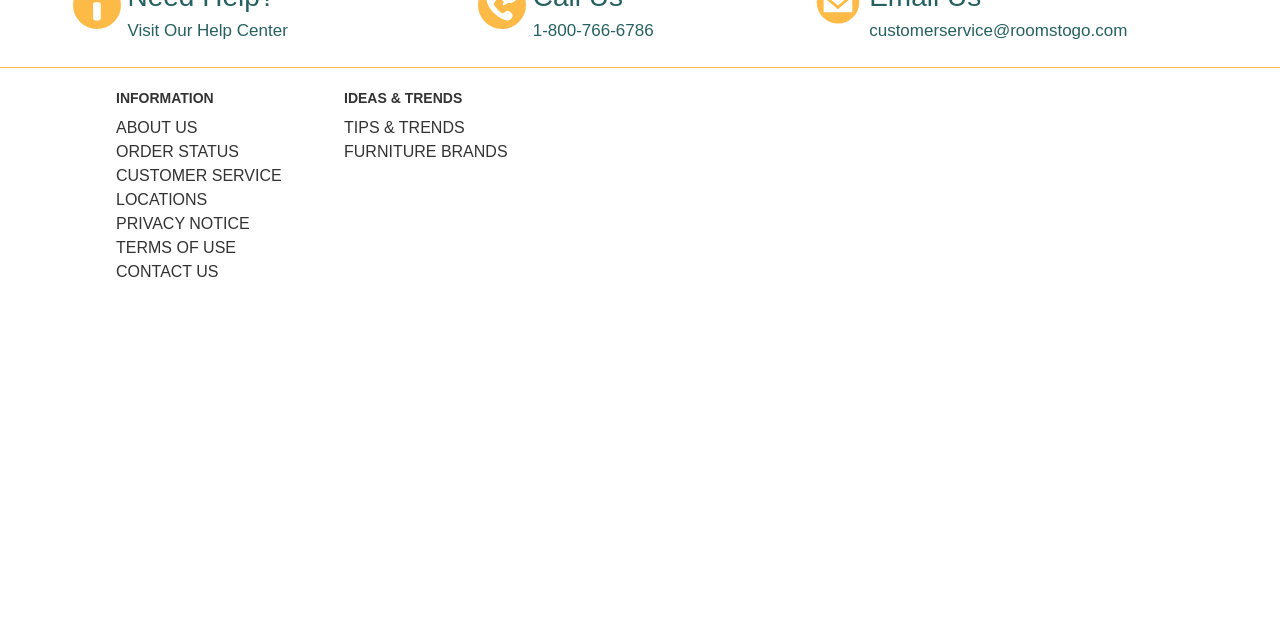Determine the bounding box for the UI element as described: "Terms of Use". The coordinates should be represented as four float numbers between 0 and 1, formatted as [left, top, right, bottom].

[0.091, 0.374, 0.184, 0.4]